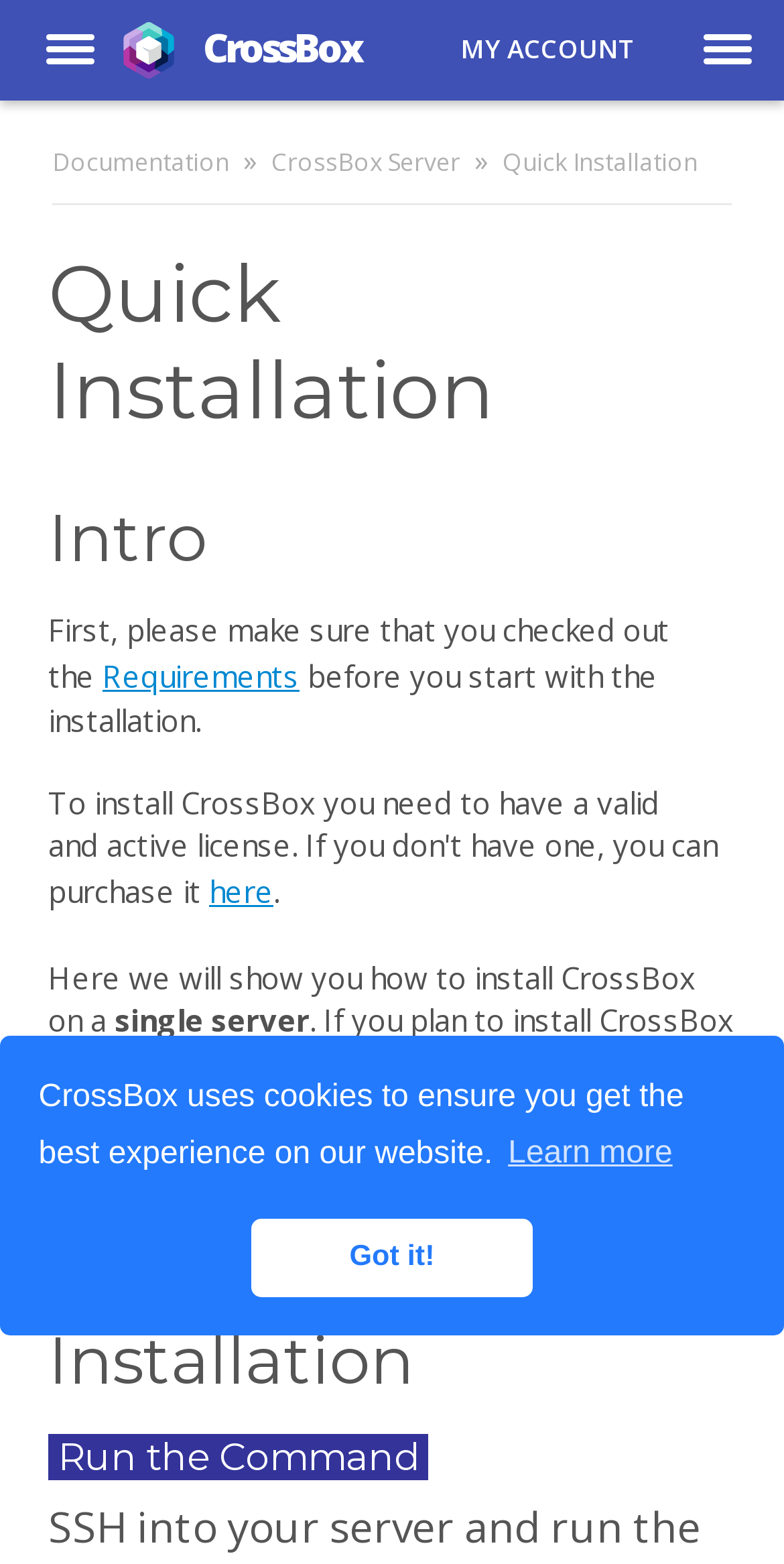Please provide a brief answer to the question using only one word or phrase: 
What is the command to run for installation?

Not specified